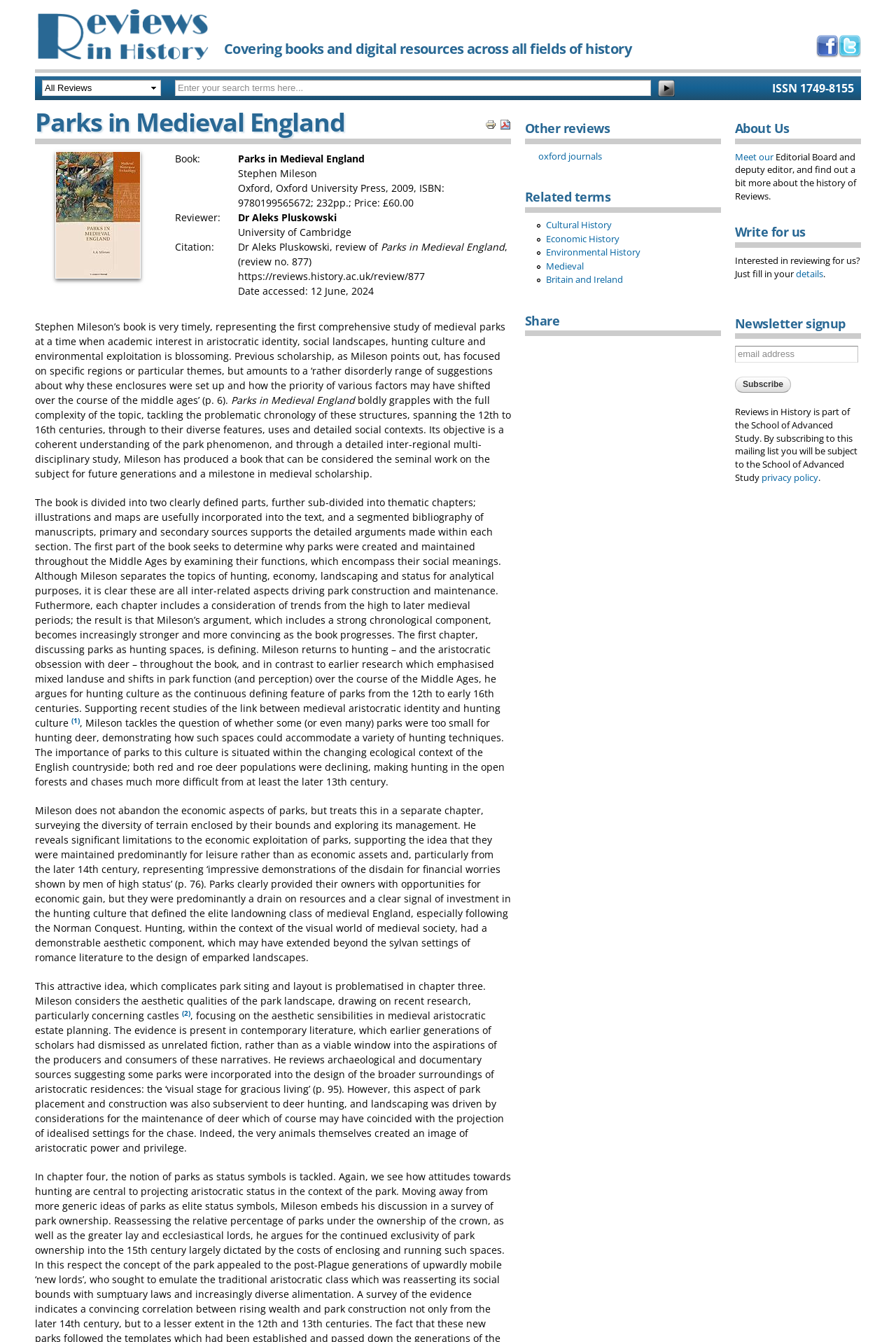Can you extract the primary headline text from the webpage?

Parks in Medieval England